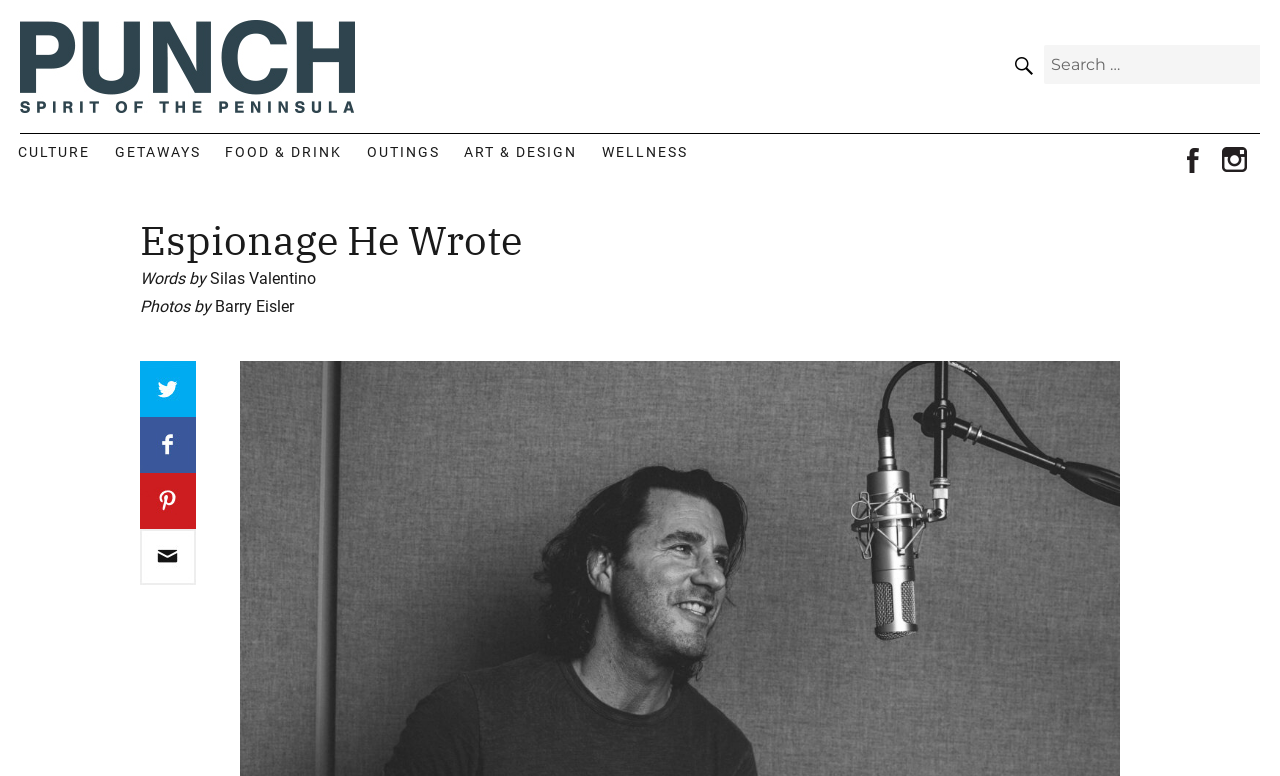Identify the bounding box for the given UI element using the description provided. Coordinates should be in the format (top-left x, top-left y, bottom-right x, bottom-right y) and must be between 0 and 1. Here is the description: facebook

[0.919, 0.186, 0.946, 0.231]